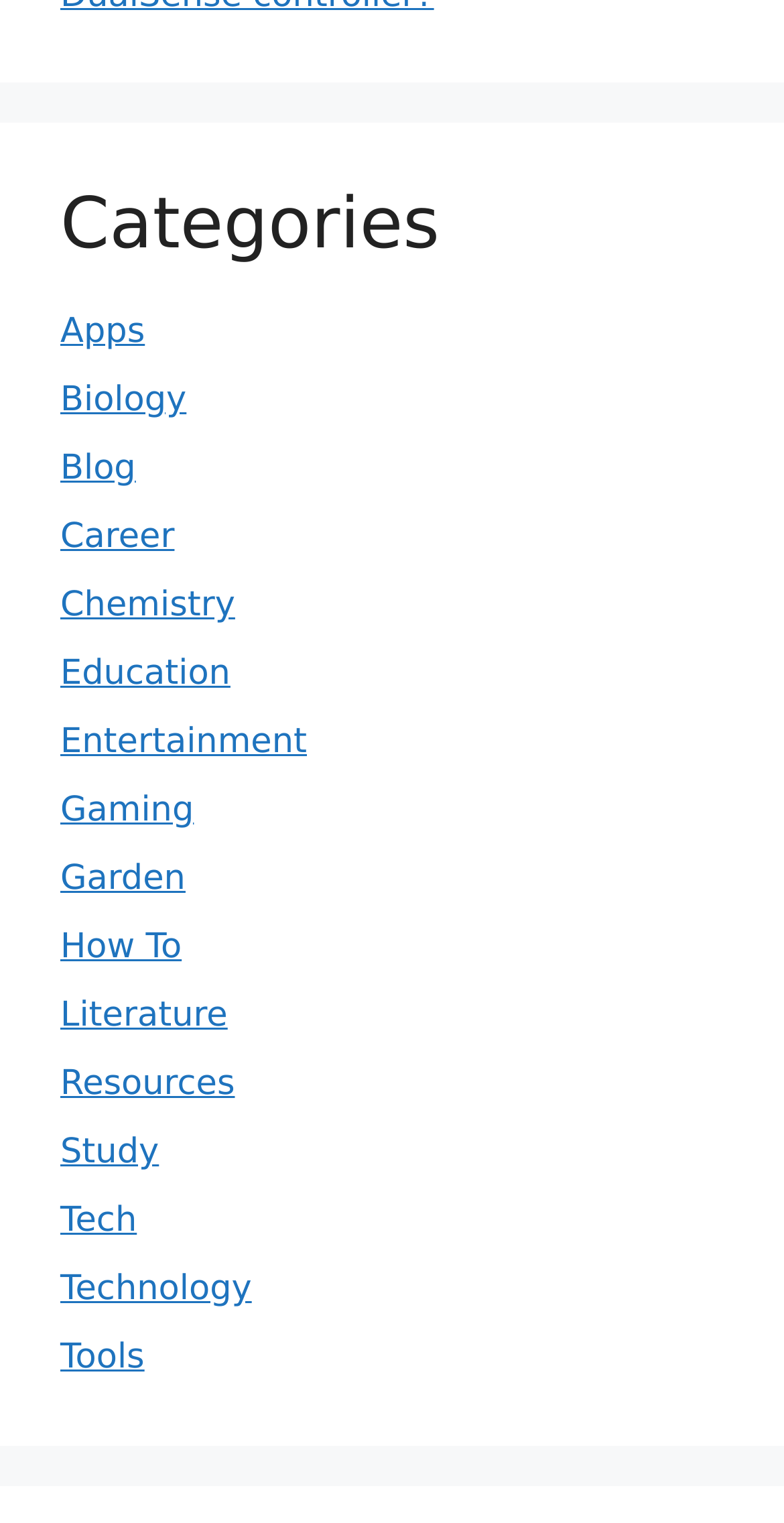Identify the bounding box coordinates for the UI element described as: "Permanent link".

None